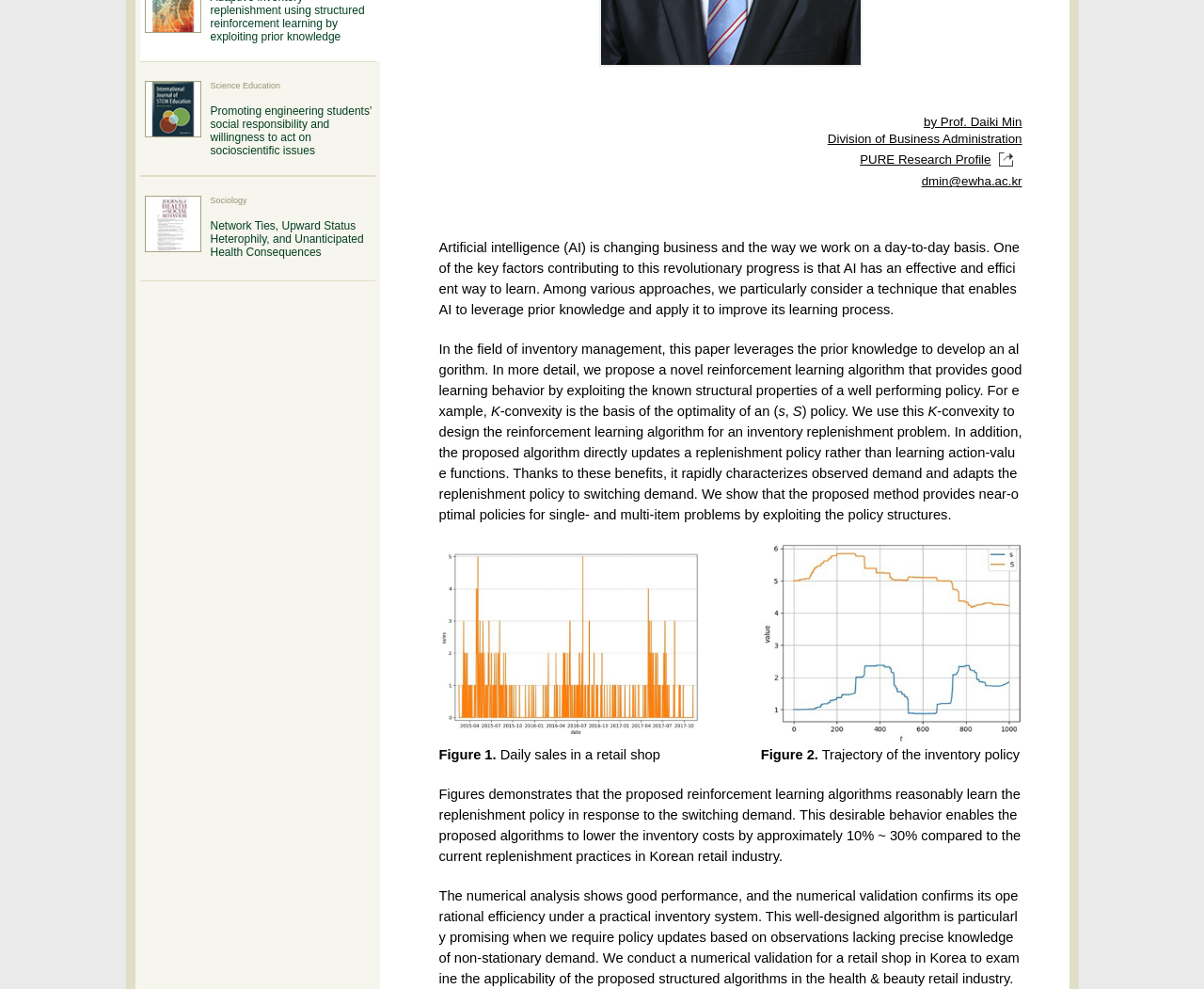Locate the bounding box coordinates for the element described below: "PURE Research Profile". The coordinates must be four float values between 0 and 1, formatted as [left, top, right, bottom].

[0.714, 0.154, 0.849, 0.169]